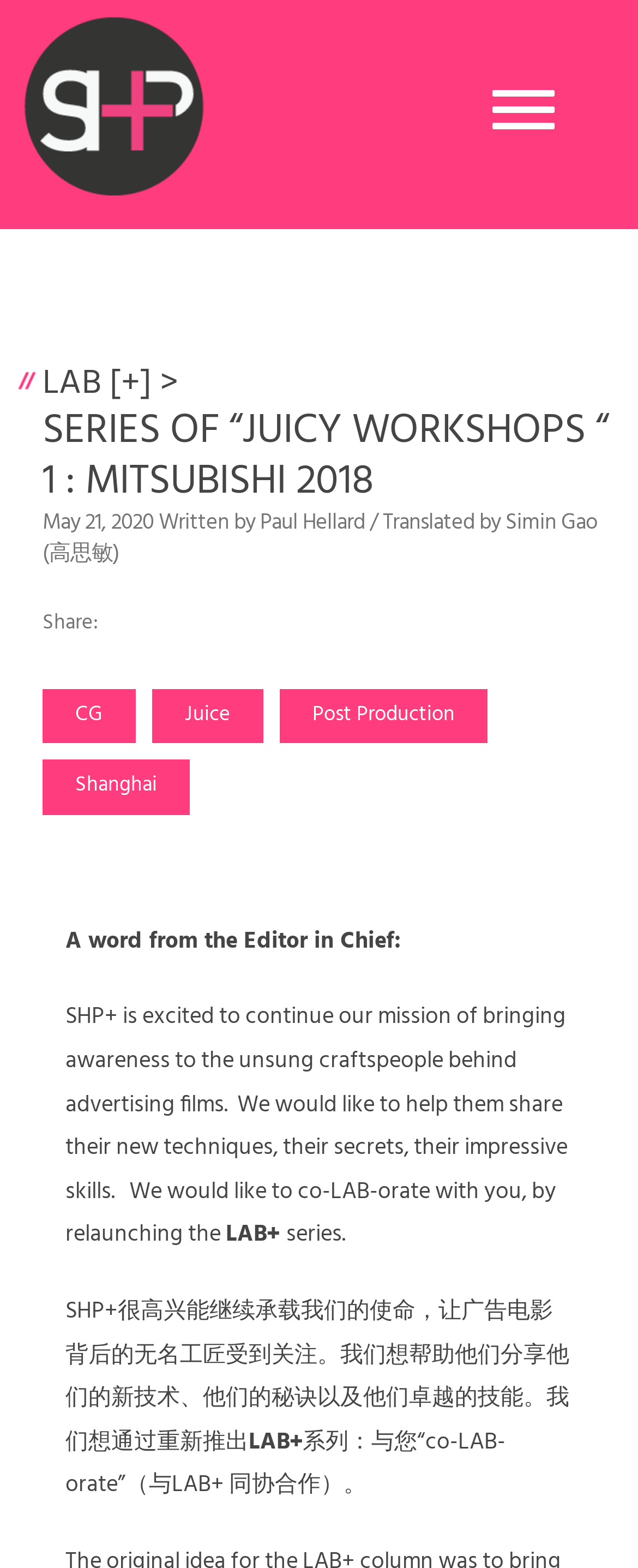Determine the bounding box coordinates for the HTML element mentioned in the following description: "Juice". The coordinates should be a list of four floats ranging from 0 to 1, represented as [left, top, right, bottom].

[0.29, 0.446, 0.362, 0.466]